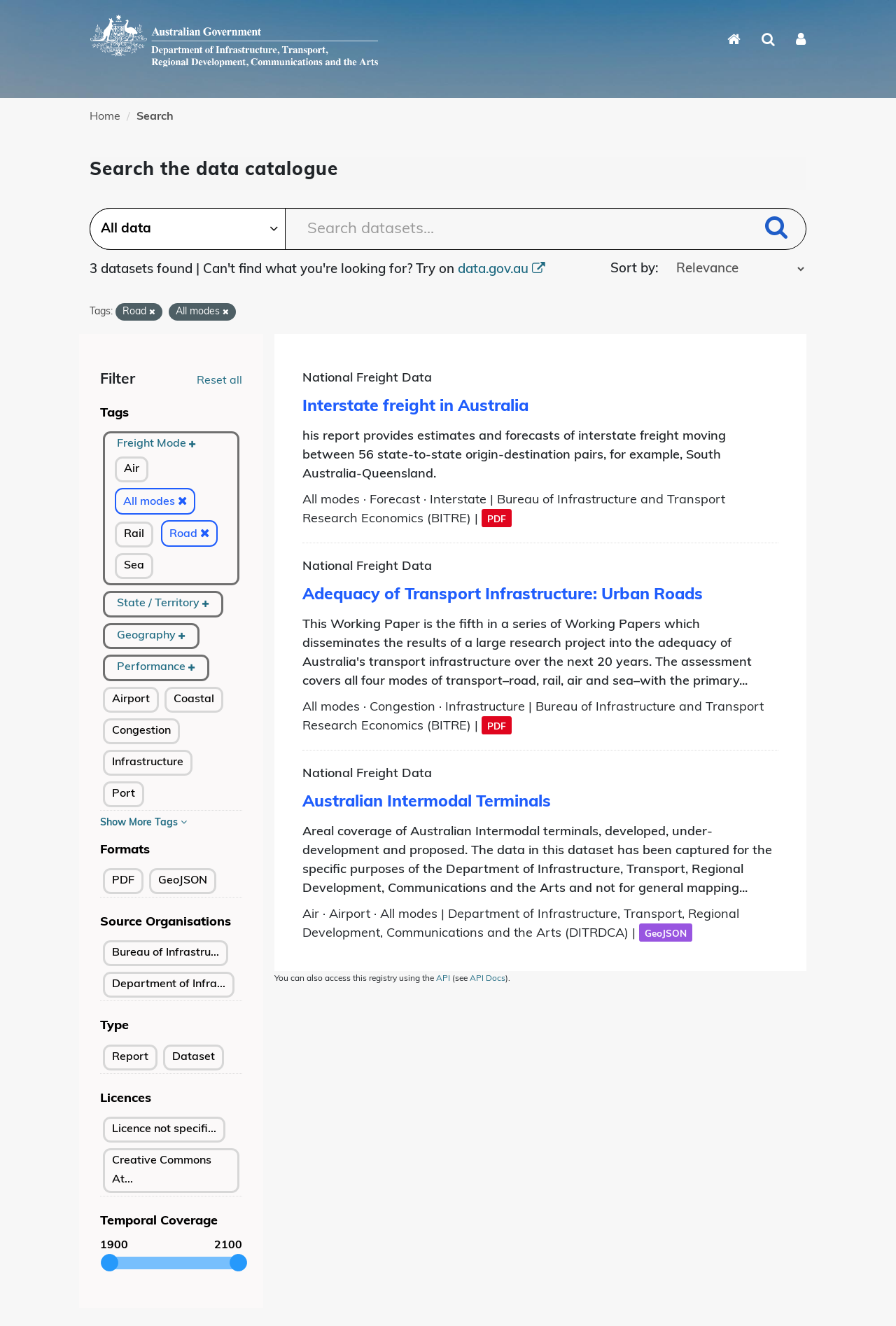Examine the image carefully and respond to the question with a detailed answer: 
How many tags are initially displayed?

The number of initially displayed tags can be determined by counting the number of link elements under the 'Tags' navigation element. There are 5 link elements, corresponding to the tags 'Air', 'All modes', 'Rail', 'Road', and 'Sea'.